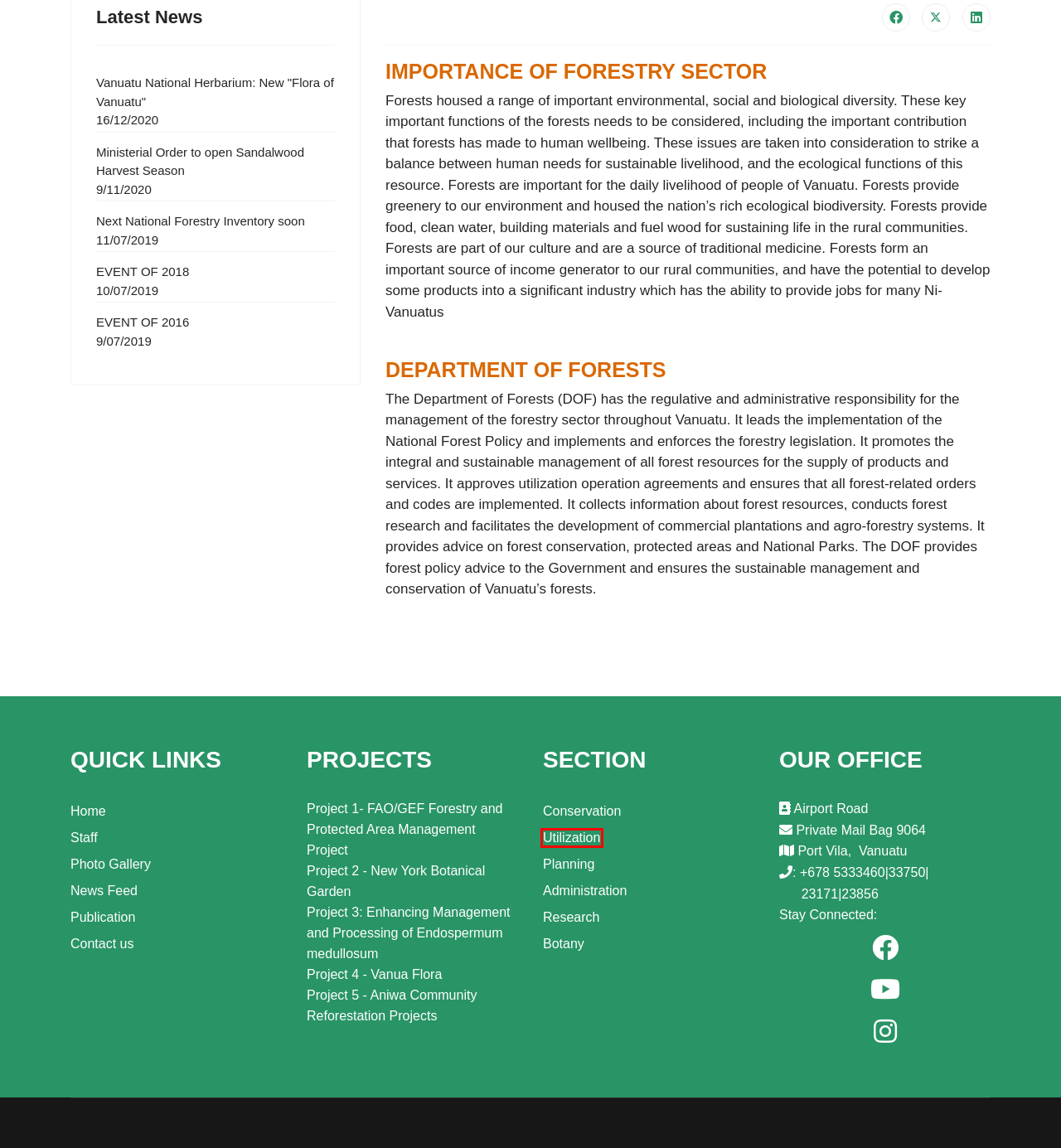You are provided with a screenshot of a webpage that has a red bounding box highlighting a UI element. Choose the most accurate webpage description that matches the new webpage after clicking the highlighted element. Here are your choices:
A. Vanua Flora
B. EVENT OF 2018
C. Vanuatu National Herbarium: New "Flora of Vanuatu"
D. Utilization
E. Administration
F. Ministerial Order to open Sandalwood Harvest Season
G. EVENT OF 2016
H. Research

D